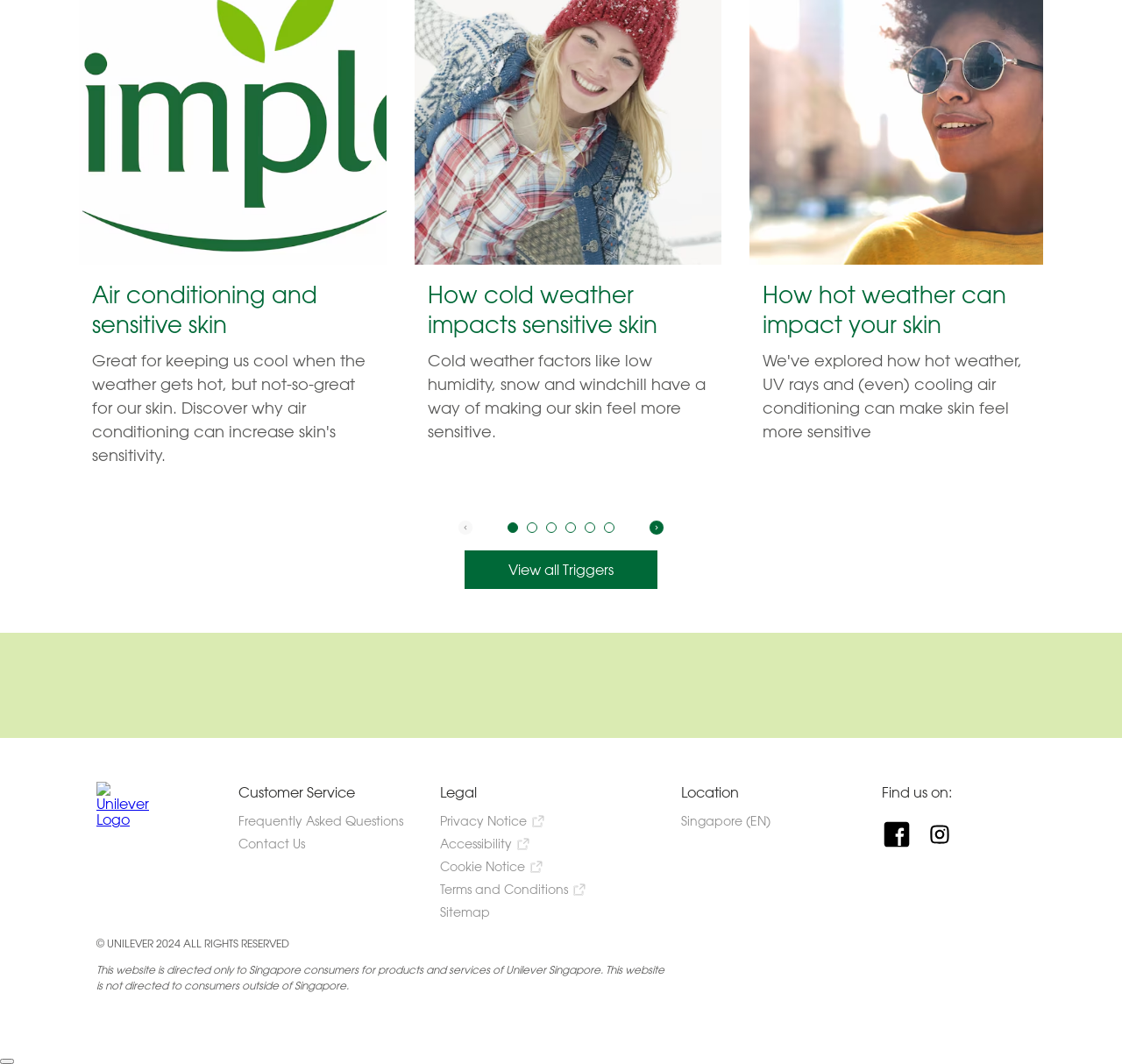Answer this question using a single word or a brief phrase:
What is the topic of the first link?

Air conditioning and sensitive skin